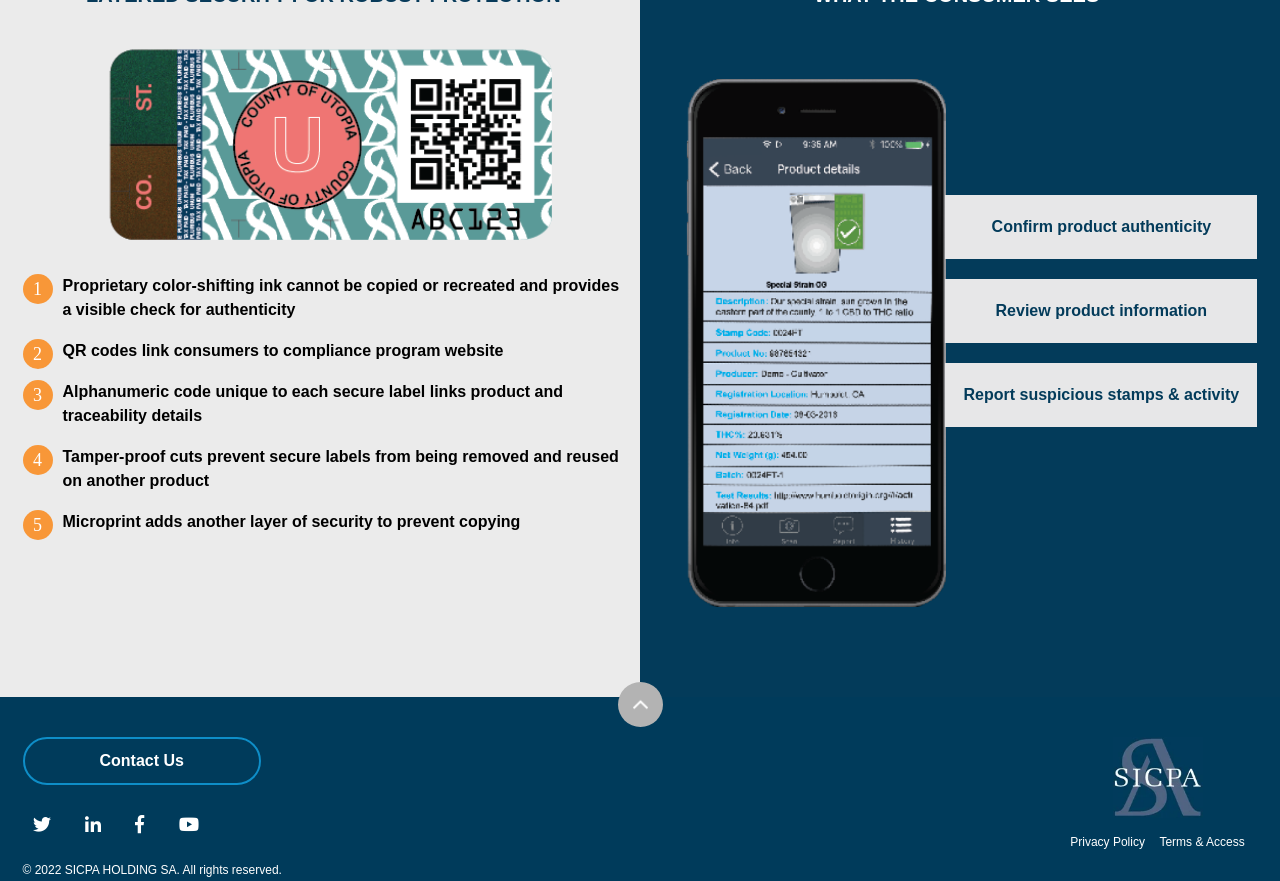Please determine the bounding box coordinates of the element's region to click for the following instruction: "Visit Twitter".

[0.018, 0.914, 0.047, 0.957]